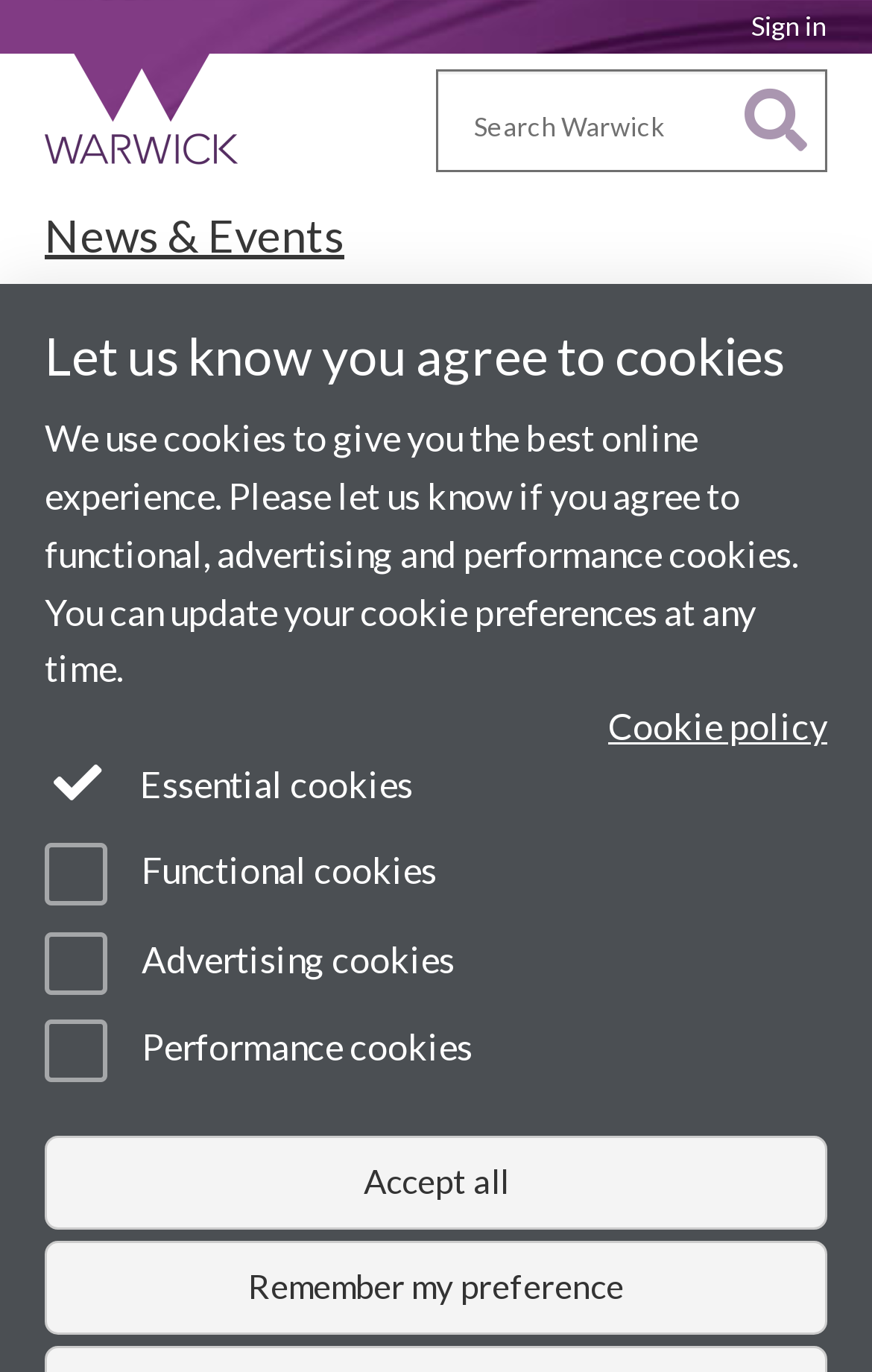What is the expert commenting on?
Based on the image, provide your answer in one word or phrase.

new research into insect numbers